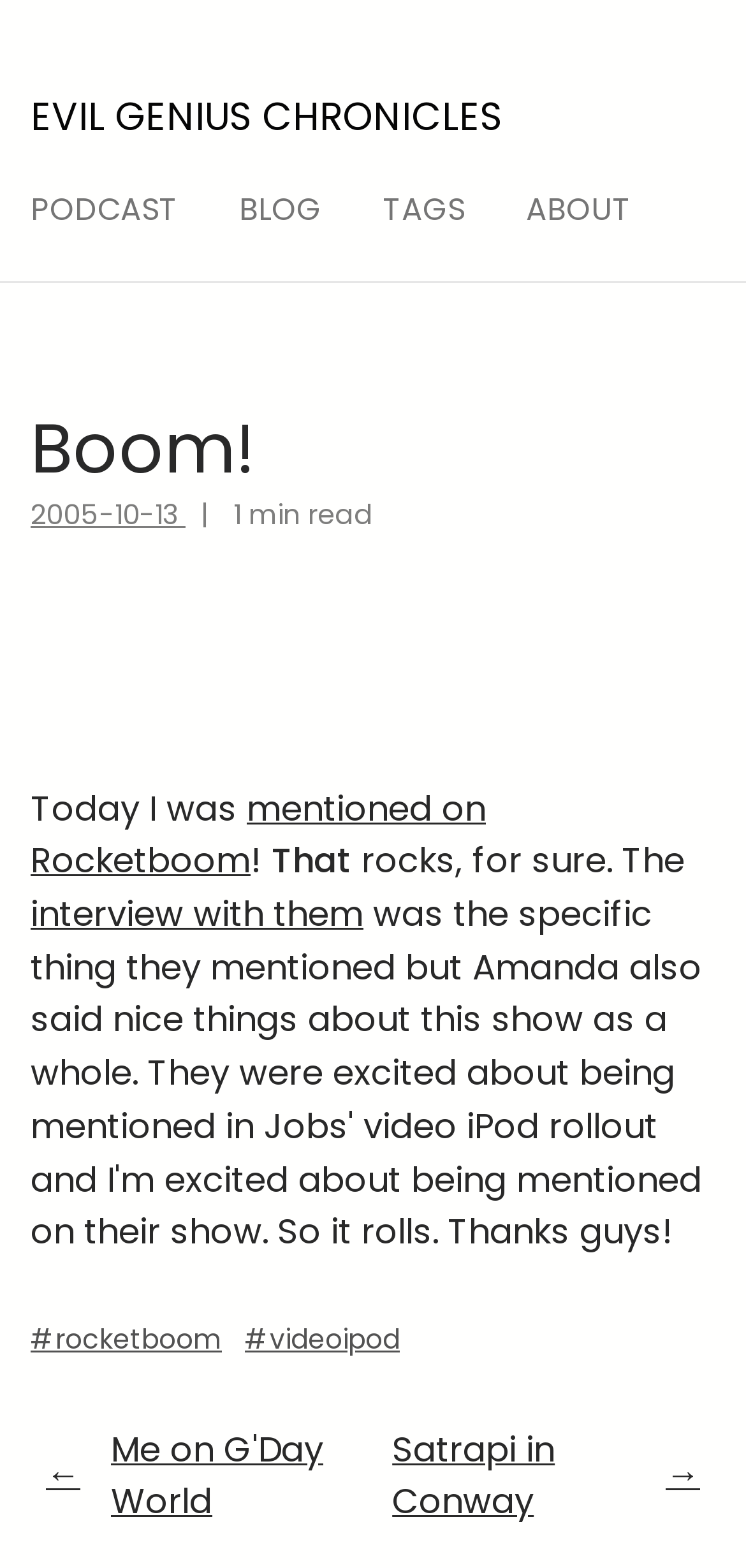Please provide a comprehensive response to the question based on the details in the image: What is the date of the blog post?

The date of the blog post can be found by looking at the link element '2005-10-13' which is located below the heading 'Boom!'.